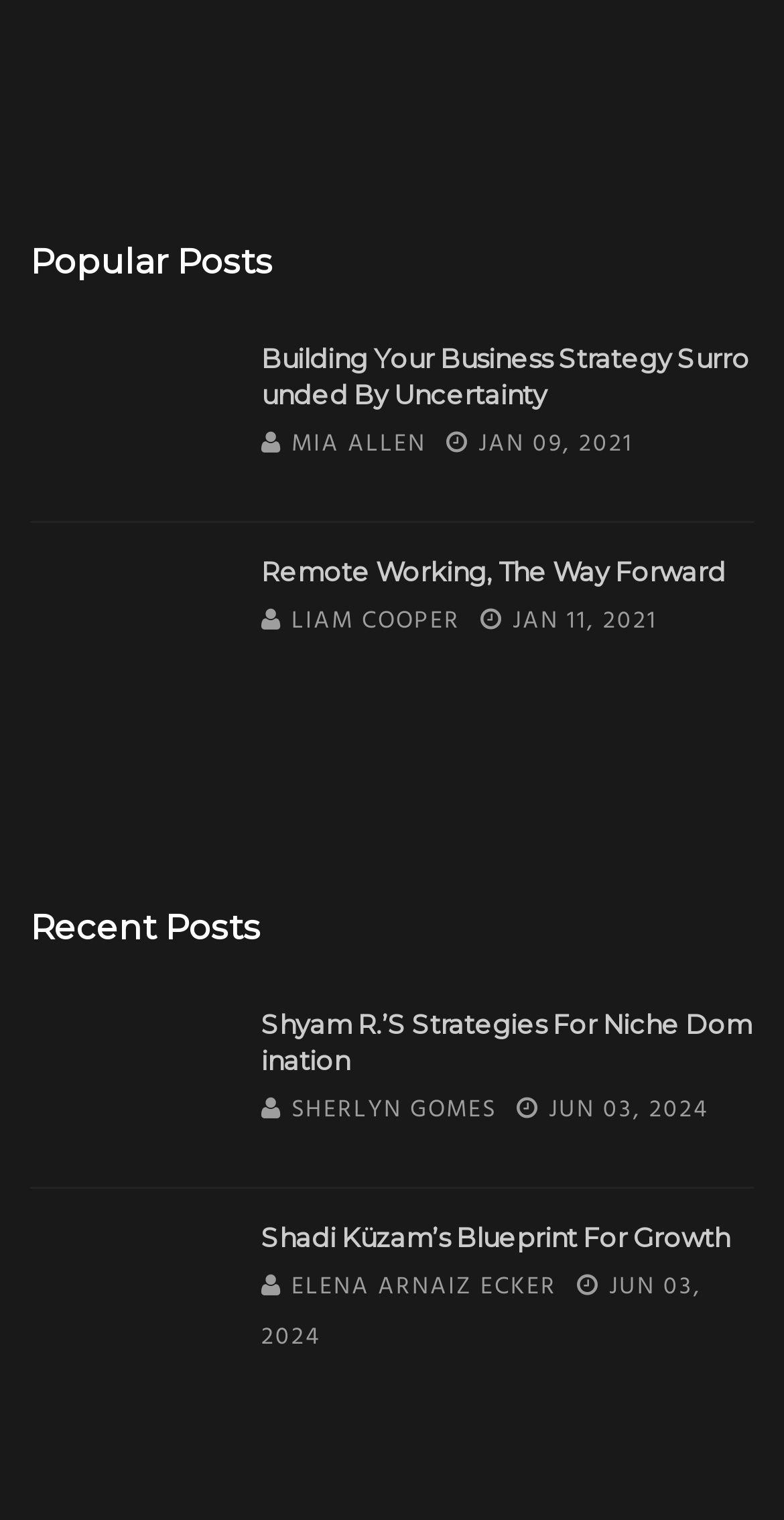Indicate the bounding box coordinates of the element that needs to be clicked to satisfy the following instruction: "Explore Shadi Küzam's blueprint for growth". The coordinates should be four float numbers between 0 and 1, i.e., [left, top, right, bottom].

[0.333, 0.802, 0.962, 0.826]